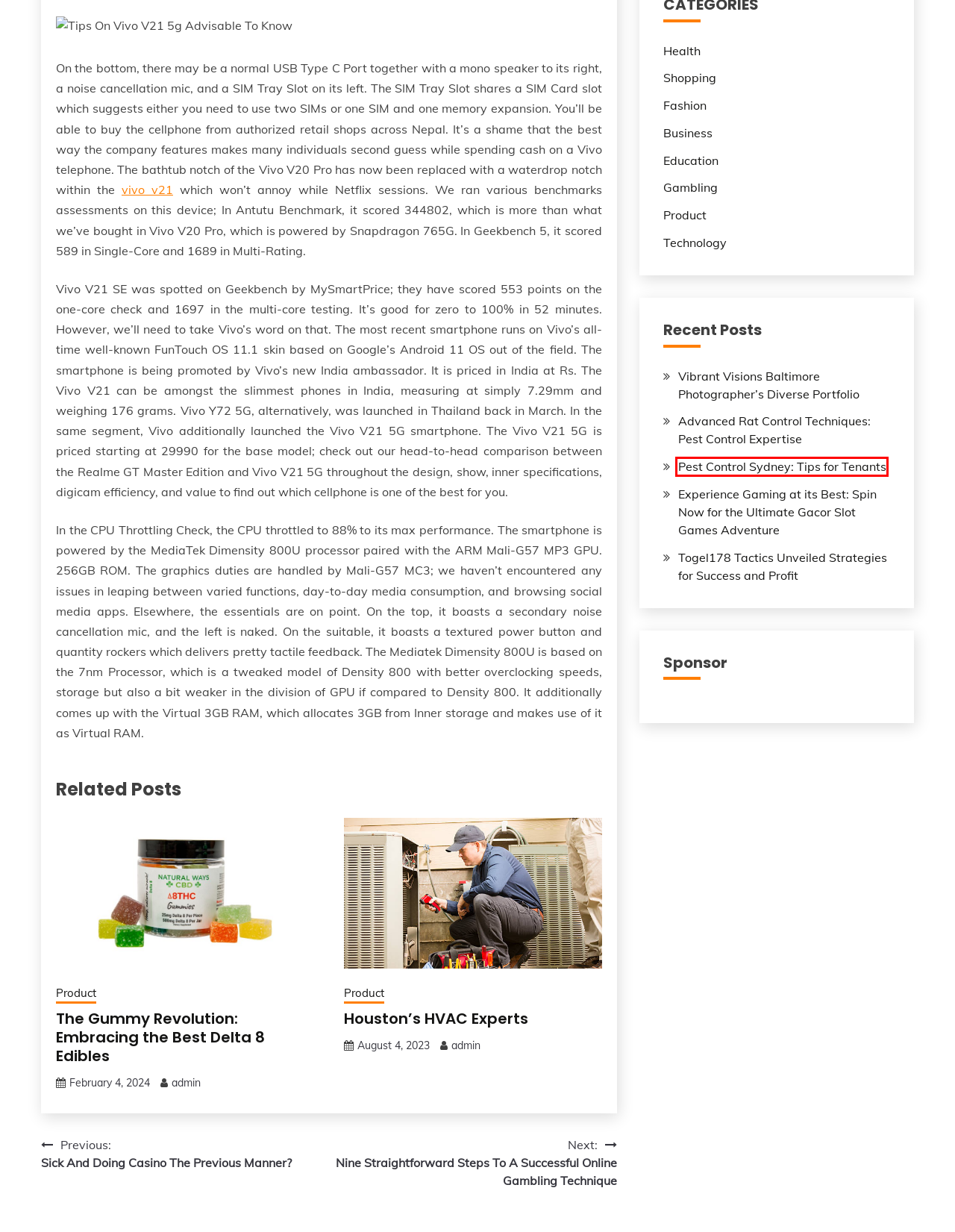Look at the screenshot of the webpage and find the element within the red bounding box. Choose the webpage description that best fits the new webpage that will appear after clicking the element. Here are the candidates:
A. Advanced Rat Control Techniques: Pest Control Expertise – T Tapple
B. Vibrant Visions Baltimore Photographer’s Diverse Portfolio – T Tapple
C. Nine Straightforward Steps To A Successful Online Gambling Technique – T Tapple
D. Sick And Doing Casino The Previous Manner? – T Tapple
E. Pest Control Sydney: Tips for Tenants – T Tapple
F. Togel178 Tactics Unveiled Strategies for Success and Profit – T Tapple
G. Houston’s HVAC Experts – T Tapple
H. Experience Gaming at its Best: Spin Now for the Ultimate Gacor Slot Games Adventure – T Tapple

E